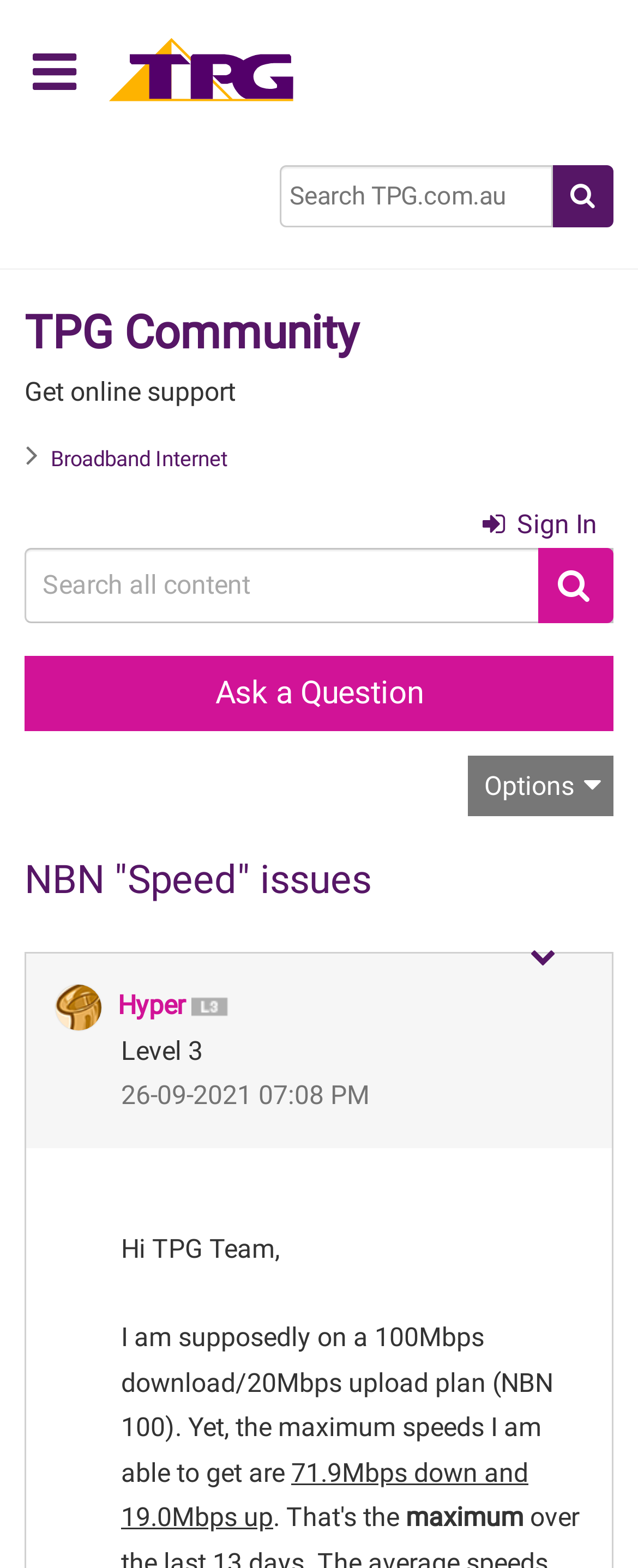Generate a thorough caption detailing the webpage content.

The webpage appears to be a forum post on the TPG Community website. At the top left, there is a button with a hamburger icon, followed by a "Home" link with an accompanying image. A search box is located to the right of these elements. 

The page title "TPG Community" is displayed prominently, with a "Get online support" text below it. A navigation menu, referred to as "breadcrumbs," is situated below the title, containing a link to "Broadband Internet." 

On the top right, there are links to "Sign In" and a "Search" button. Below these, a "Ask a Question" link and an "Options" button are positioned. 

The main content of the page is a forum post titled "NBN 'Speed' issues." The post is authored by a user named "Hyper," whose profile picture and level (Level 3) are displayed. The post's timestamp, "26-09-2021 07:08 PM," is shown below the author information. 

The post's content is a message from the user to the TPG Team, describing their issue with their NBN 100 plan, where they are only able to achieve maximum speeds of 71.9Mbps down and 19.0Mbps up.